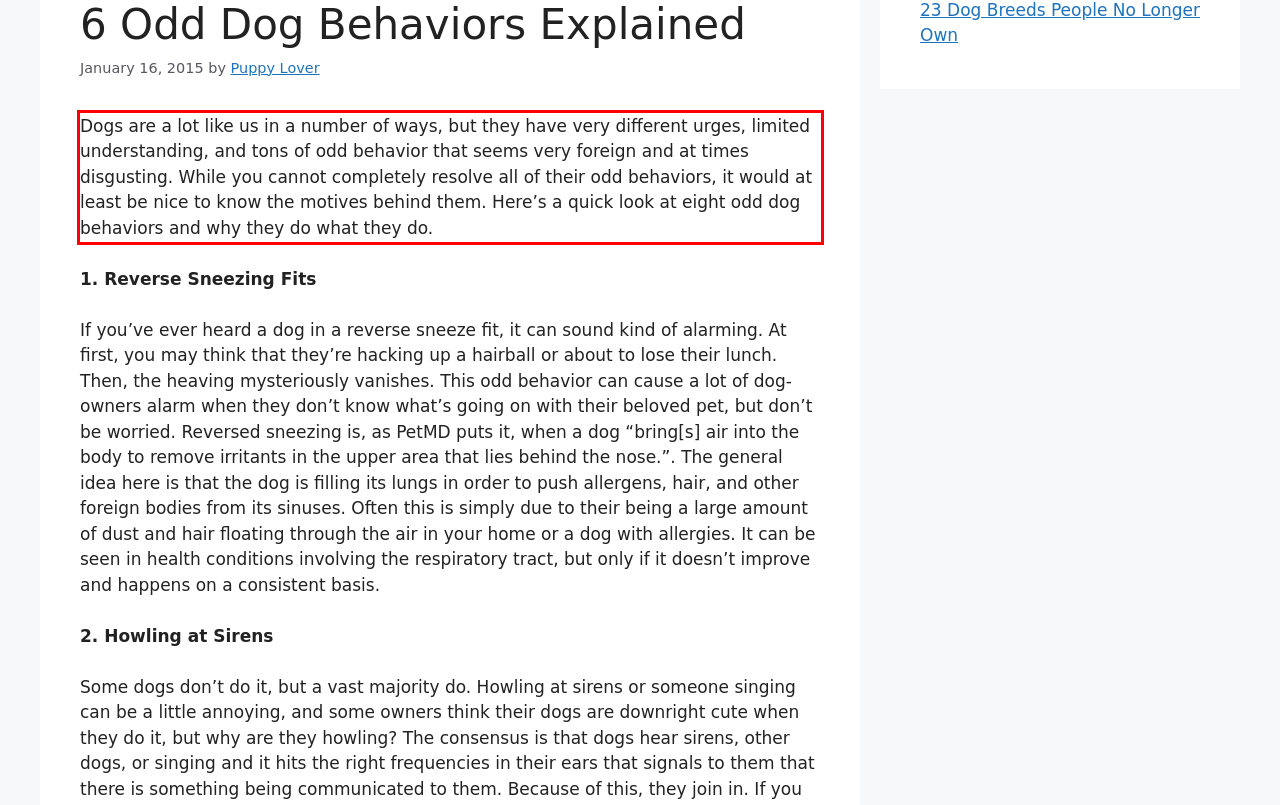Observe the screenshot of the webpage, locate the red bounding box, and extract the text content within it.

Dogs are a lot like us in a number of ways, but they have very different urges, limited understanding, and tons of odd behavior that seems very foreign and at times disgusting. While you cannot completely resolve all of their odd behaviors, it would at least be nice to know the motives behind them. Here’s a quick look at eight odd dog behaviors and why they do what they do.